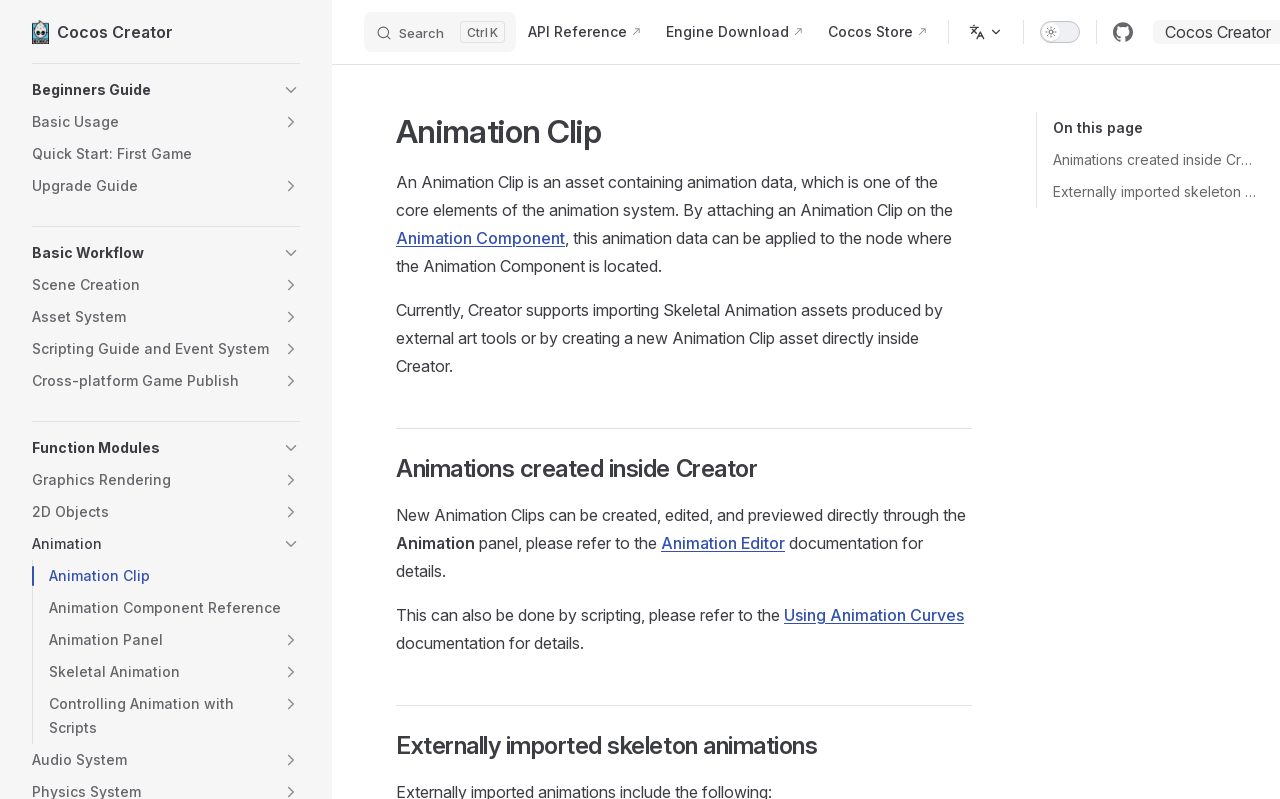What is the topic of the 'Beginners Guide' section?
Look at the image and provide a detailed response to the question.

The element with ID 68 is a heading with the text 'Beginners Guide', which is a subsection of the Cocos Creator documentation, suggesting that the guide is related to Cocos Creator.